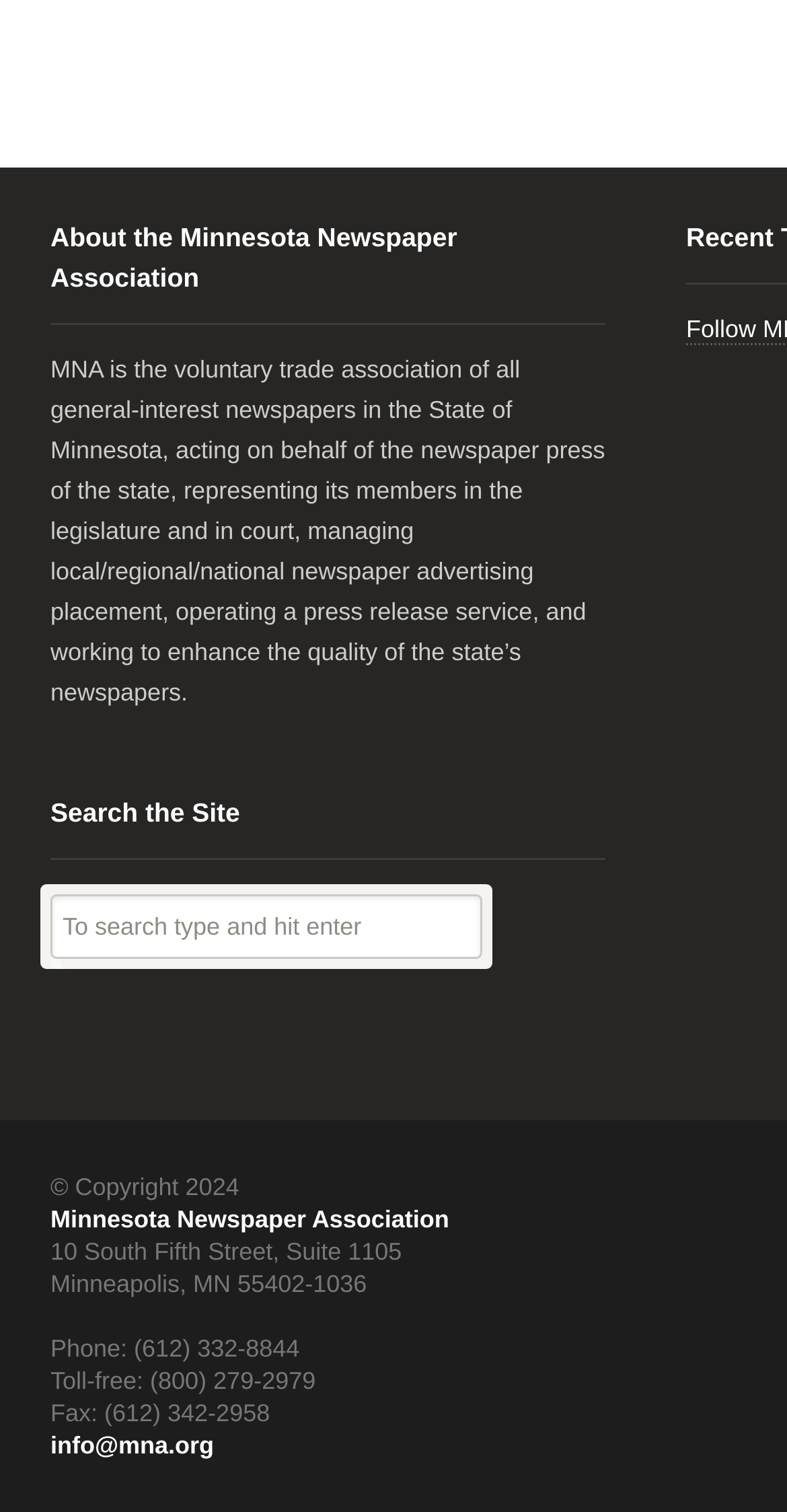Refer to the image and provide an in-depth answer to the question:
What is the name of the trade association?

The answer can be found in the heading 'About the Minnesota Newspaper Association' and also in the link 'Minnesota Newspaper Association' at the bottom of the page, which suggests that the trade association being referred to is the Minnesota Newspaper Association.